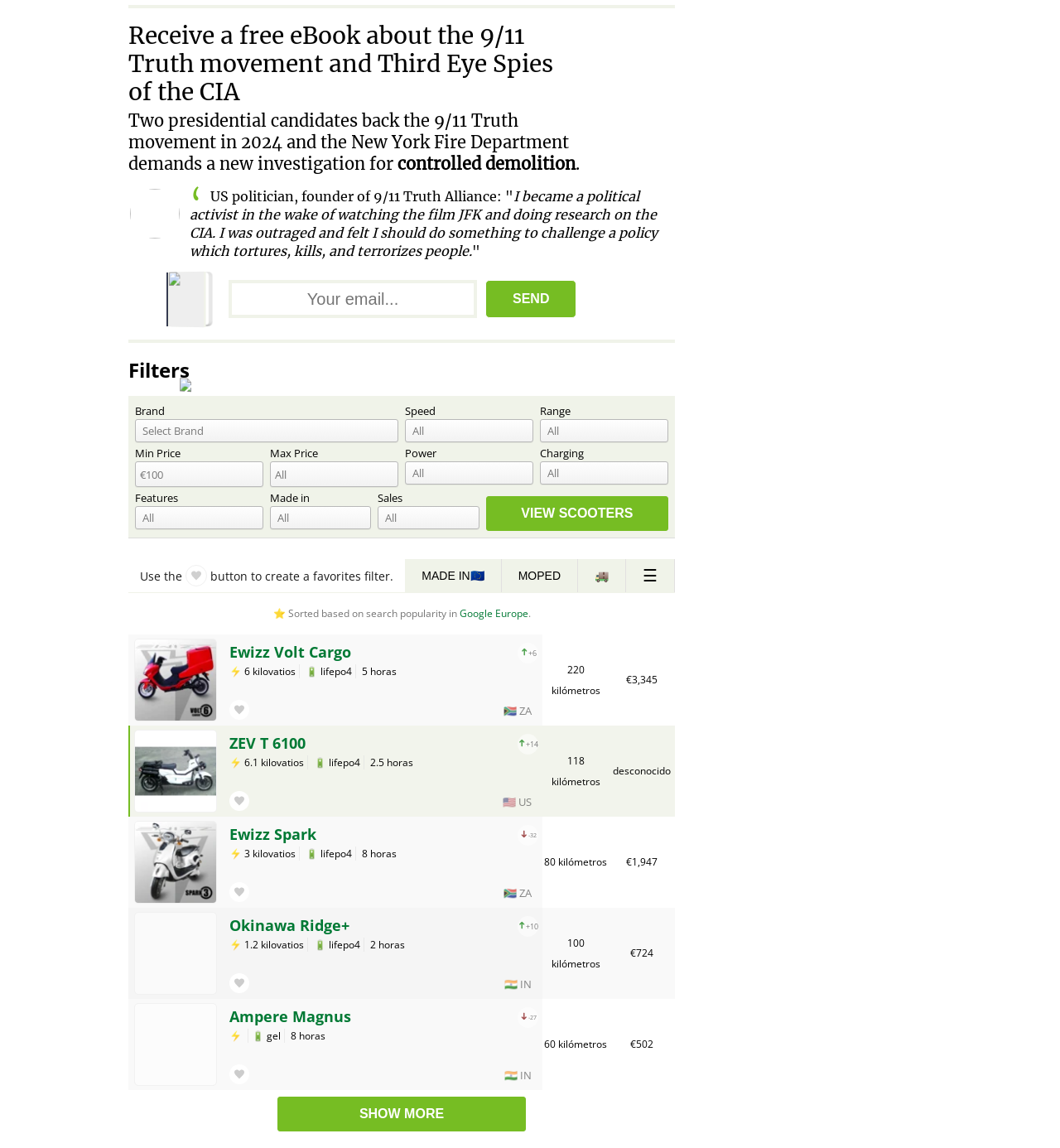Given the element description: "News", predict the bounding box coordinates of the UI element it refers to, using four float numbers between 0 and 1, i.e., [left, top, right, bottom].

None